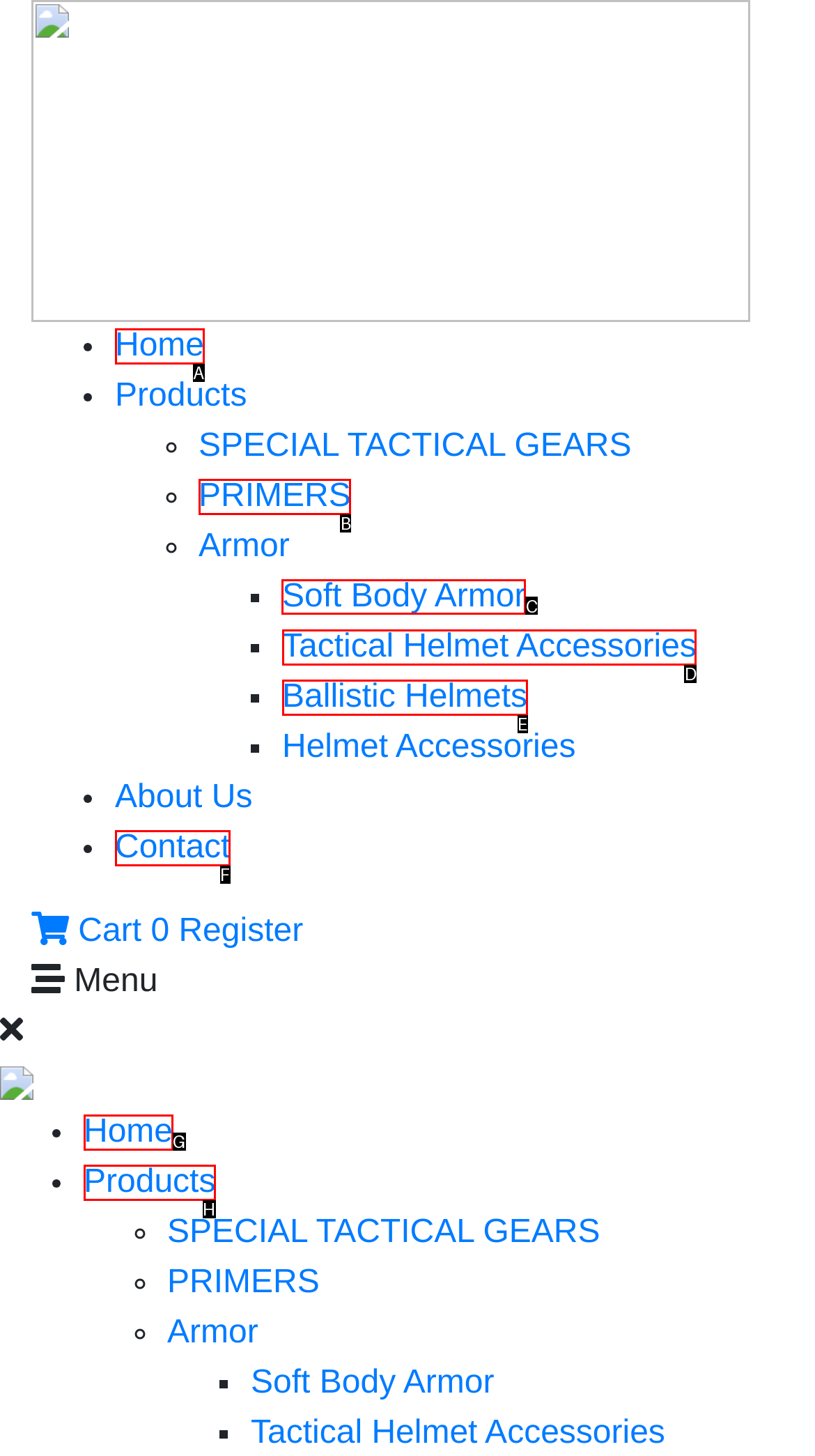Choose the letter of the UI element necessary for this task: Click on Soft Body Armor
Answer with the correct letter.

C